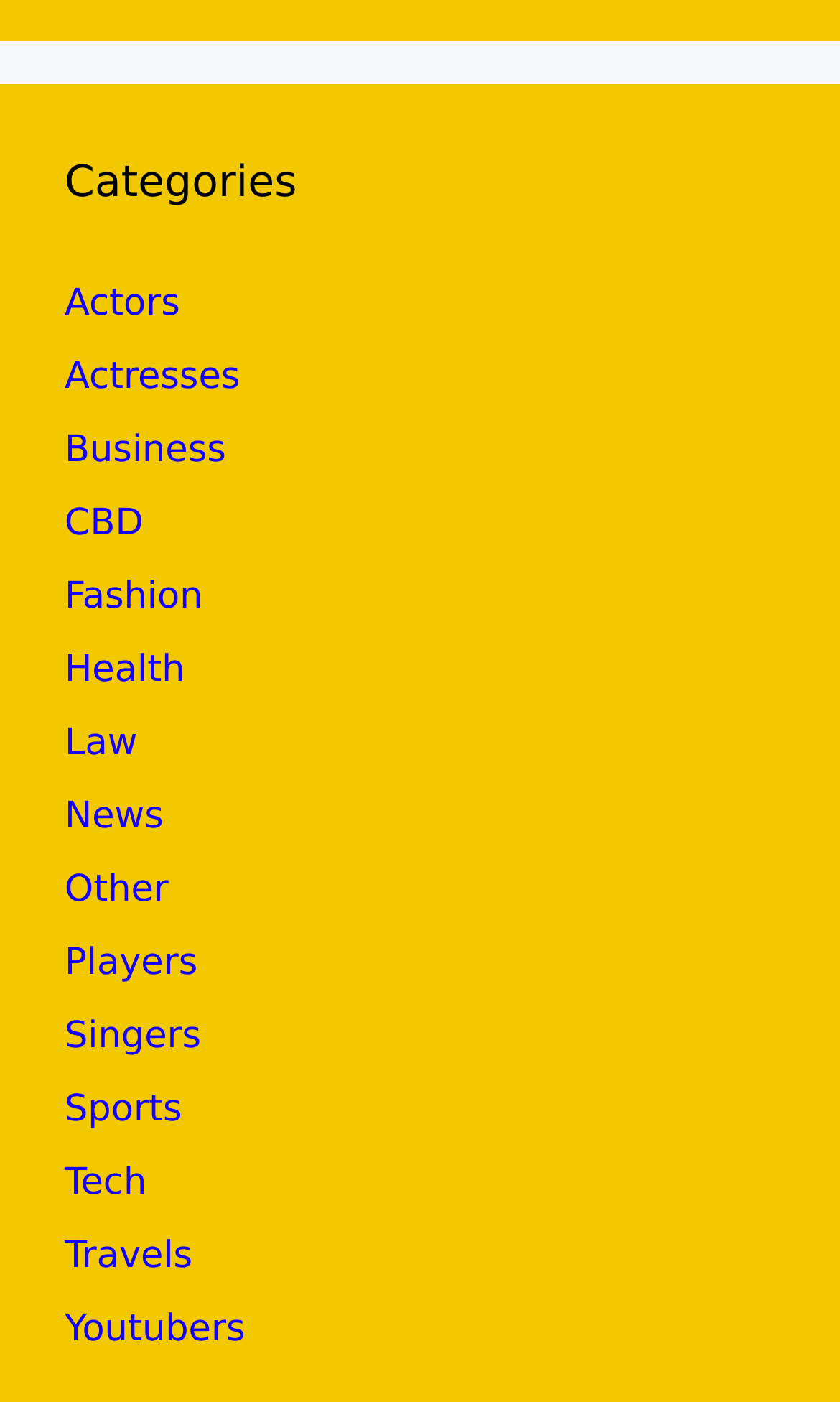What is the category located at the bottom?
Refer to the image and provide a concise answer in one word or phrase.

Youtubers